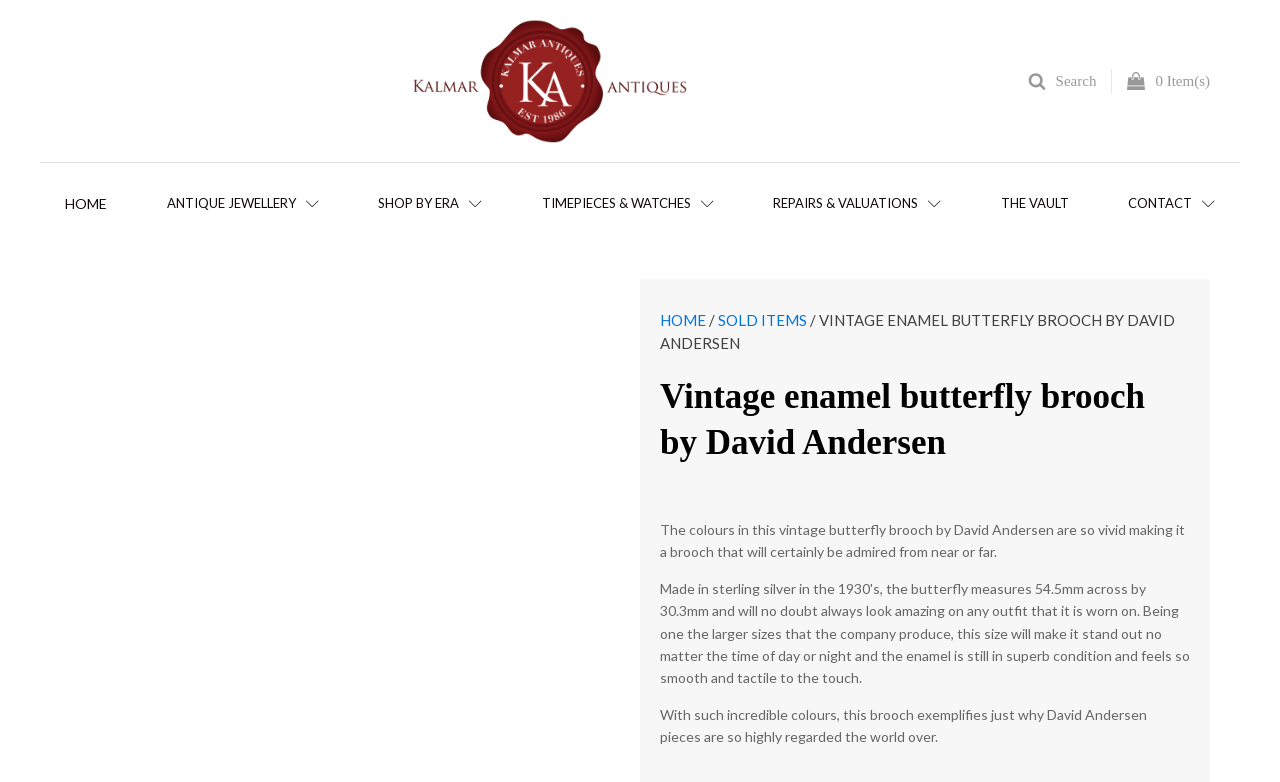Who is the designer of the brooch?
Examine the image and give a concise answer in one word or a short phrase.

David Andersen